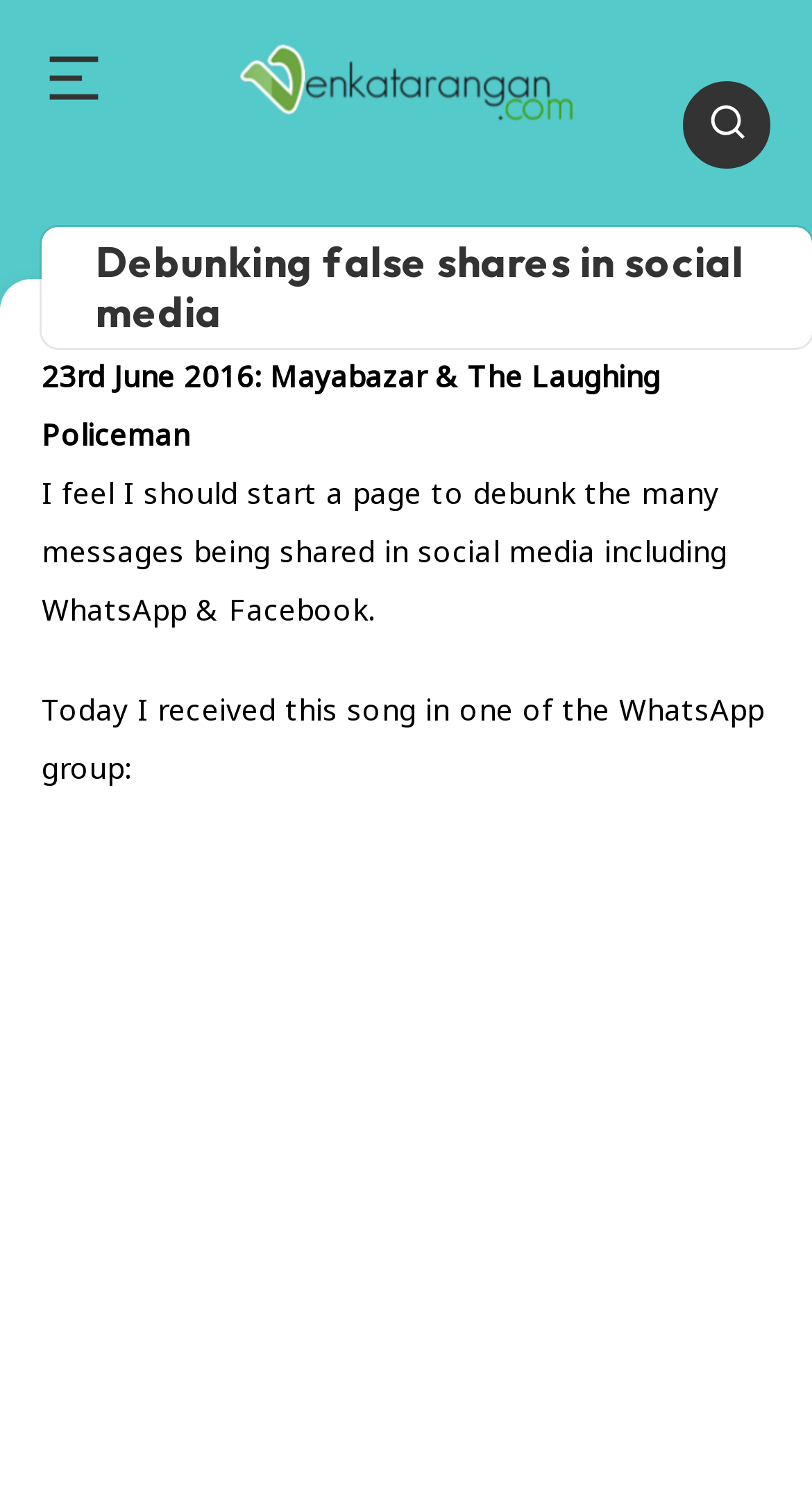Using the element description aria-label="Search", predict the bounding box coordinates for the UI element. Provide the coordinates in (top-left x, top-left y, bottom-right x, bottom-right y) format with values ranging from 0 to 1.

[0.841, 0.055, 0.949, 0.113]